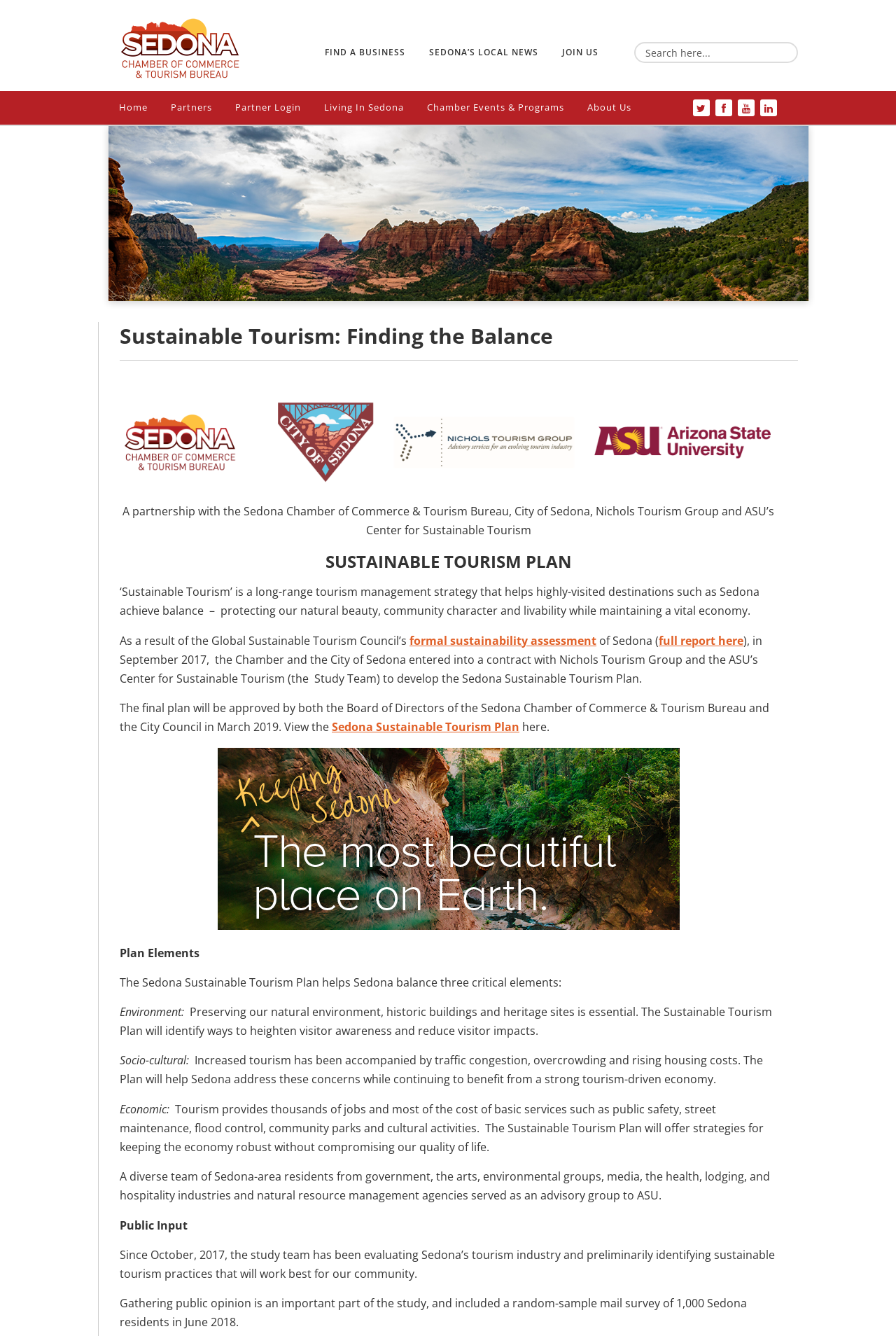Answer the question with a brief word or phrase:
When was the random-sample mail survey of Sedona residents conducted?

June 2018